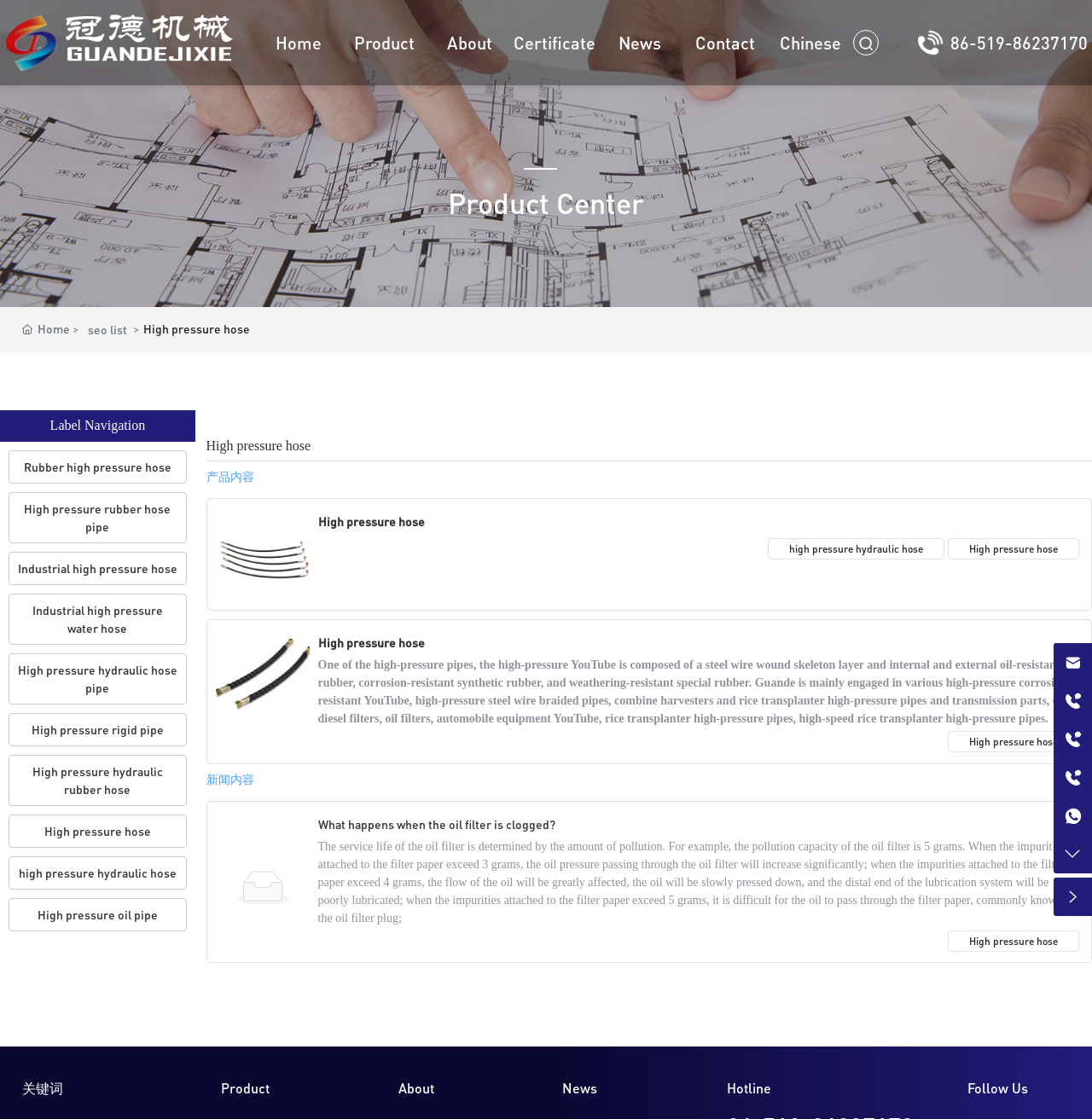Analyze the image and deliver a detailed answer to the question: What is the function of the oil filter?

The function of the oil filter can be inferred from the text on the webpage, which explains that the oil filter's service life is determined by the amount of pollution it can handle, and that it affects the oil pressure and lubrication system when clogged.